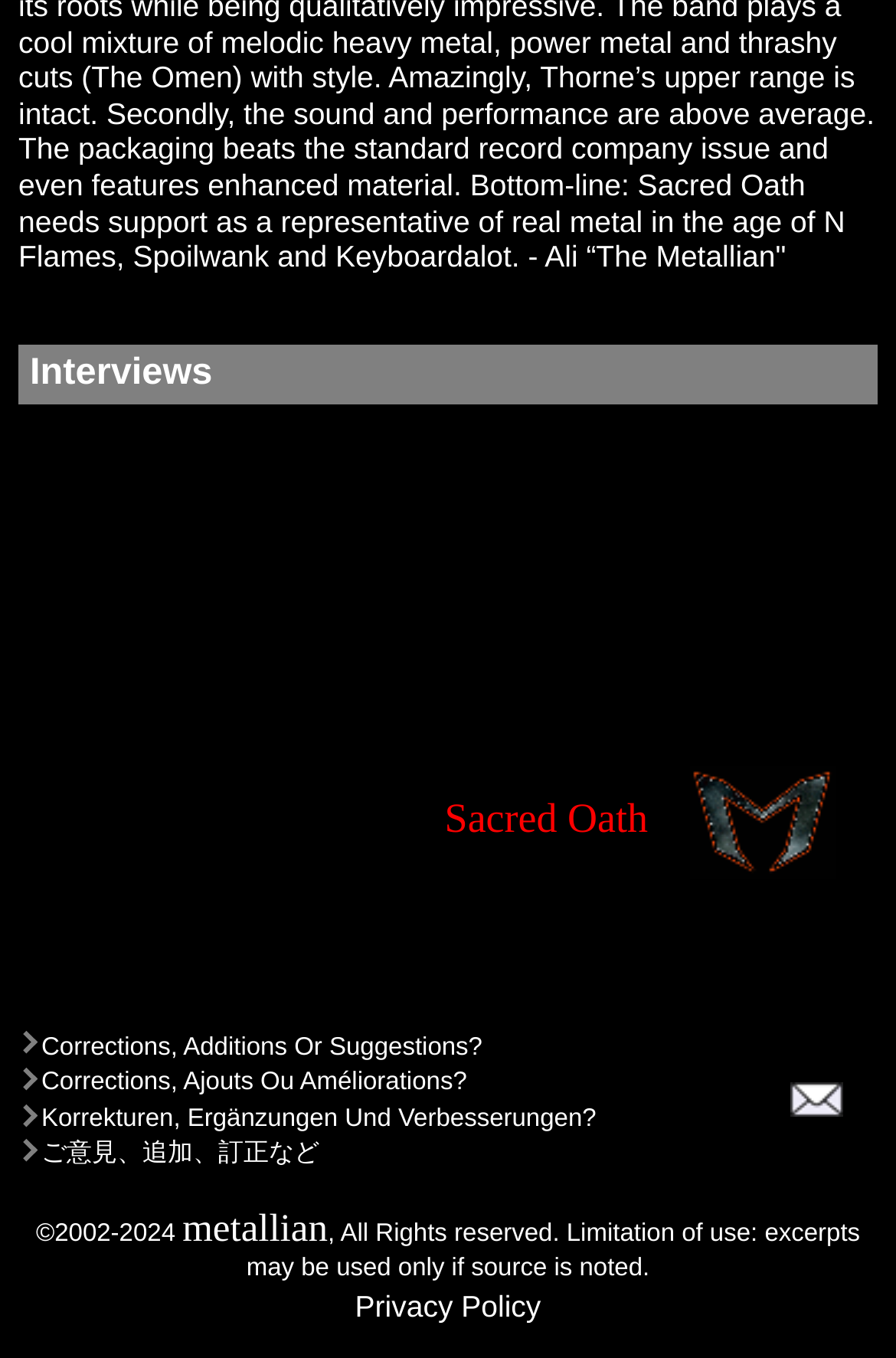Using the provided element description "metallian", determine the bounding box coordinates of the UI element.

[0.204, 0.888, 0.366, 0.92]